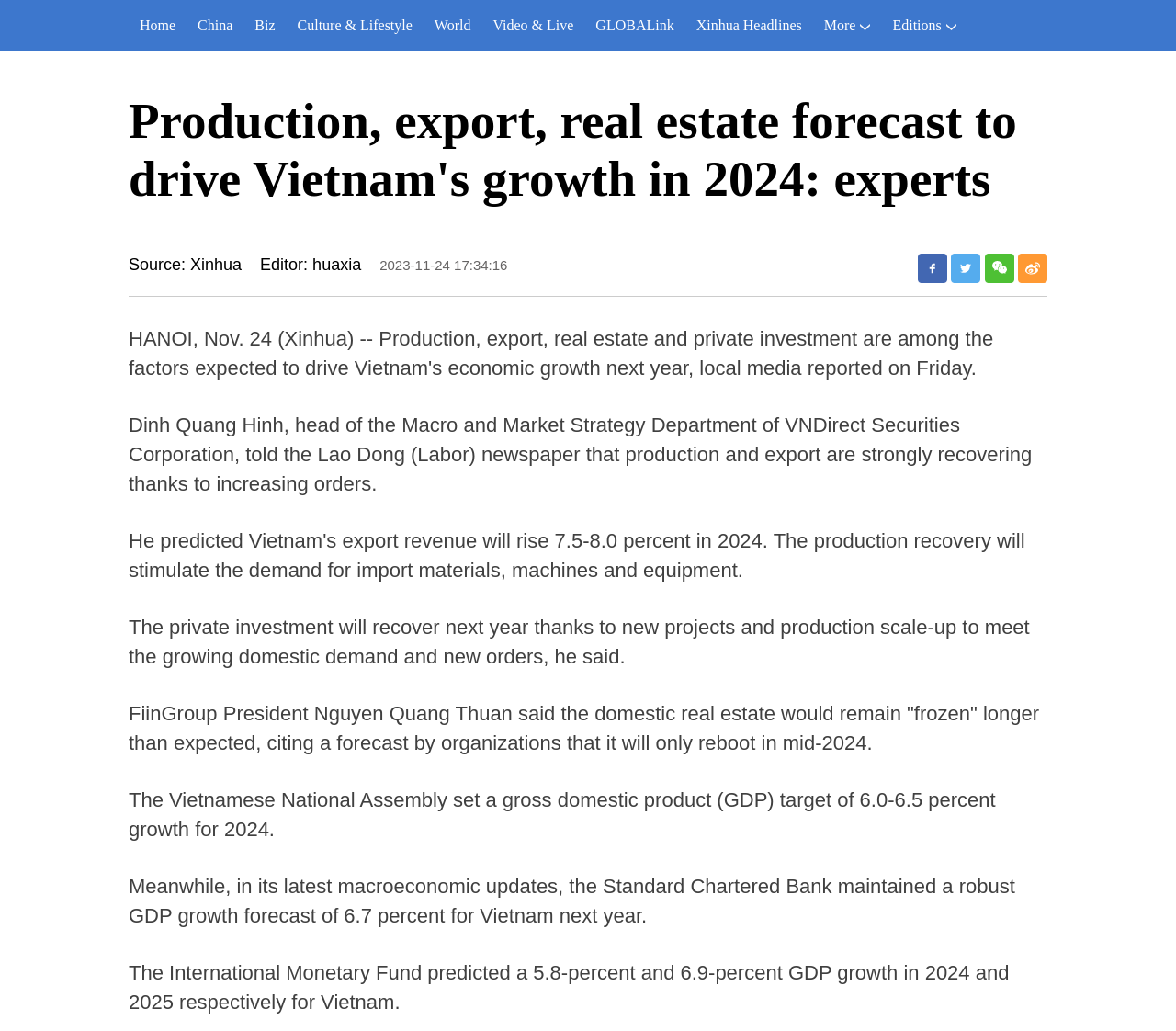Elaborate on the webpage's design and content in a detailed caption.

The webpage appears to be a news article from Xinhua, a Chinese news agency. At the top of the page, there is a navigation menu with 9 links: "Home", "China", "Biz", "Culture & Lifestyle", "World", "Video & Live", "GLOBALink", "Xinhua Headlines", and "More". These links are positioned horizontally across the top of the page.

Below the navigation menu, there is a heading that reads "Production, export, real estate forecast to drive Vietnam's growth in 2024: experts". This heading is centered and takes up most of the width of the page.

On the left side of the page, there are three lines of text: "Source: Xinhua", "Editor: huaxia", and "2023-11-24 17:34:16". These lines are stacked vertically and provide information about the article's source, editor, and publication date.

The main content of the article is divided into five paragraphs, each describing a different aspect of Vietnam's economic growth forecast for 2024. The paragraphs are positioned below the heading and are separated by small gaps. The text is dense and informative, with quotes from experts and statistics about Vietnam's GDP growth.

On the right side of the page, there are four social media links: "分享到Facebook", "分享到Twitter", "分享到微信", and "分享到新浪微博". These links are stacked vertically and allow users to share the article on various social media platforms.

Overall, the webpage has a simple and clean layout, with a focus on presenting informative content about Vietnam's economic growth forecast.